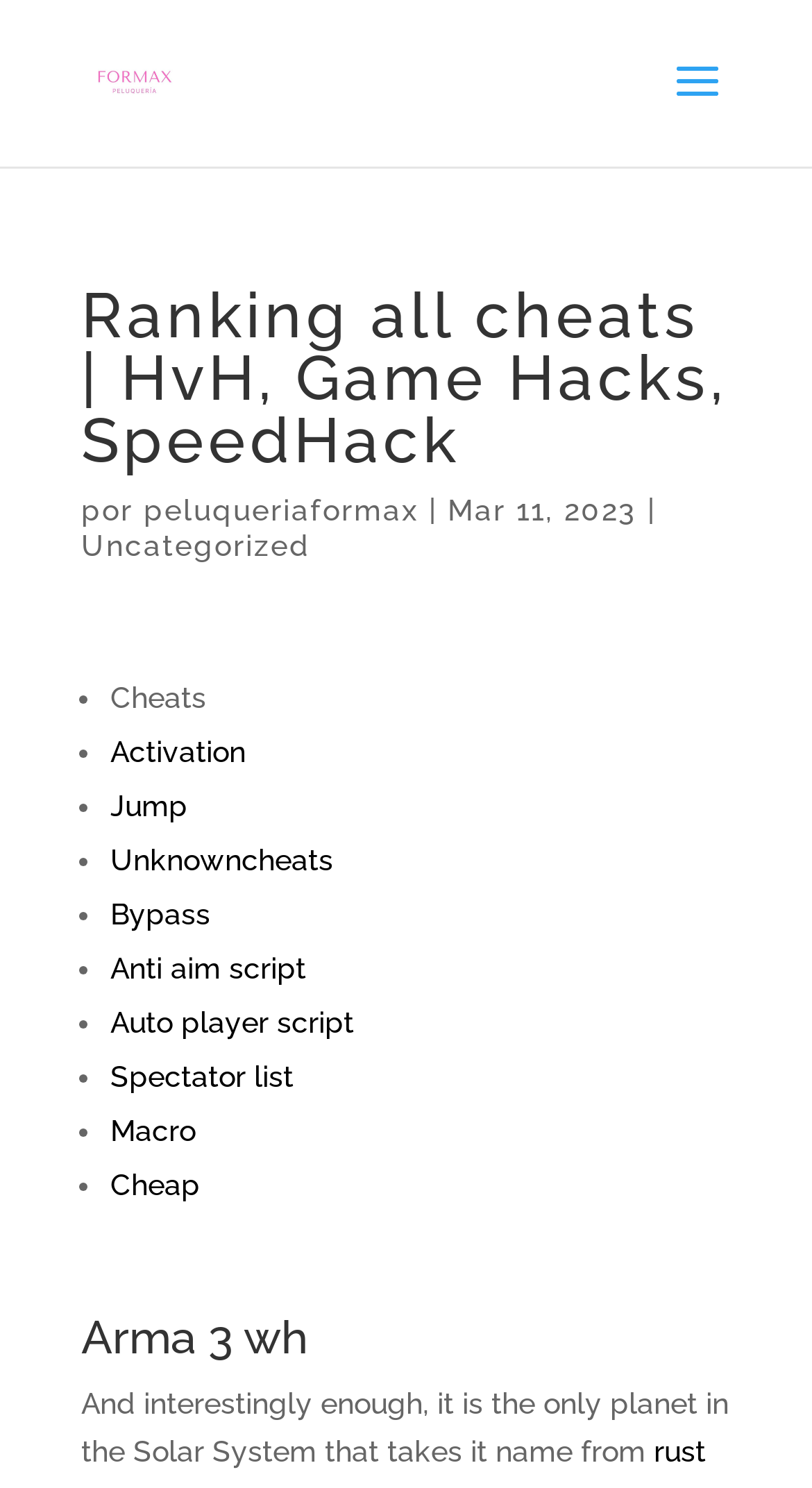Please find and report the primary heading text from the webpage.

Ranking all cheats | HvH, Game Hacks, SpeedHack